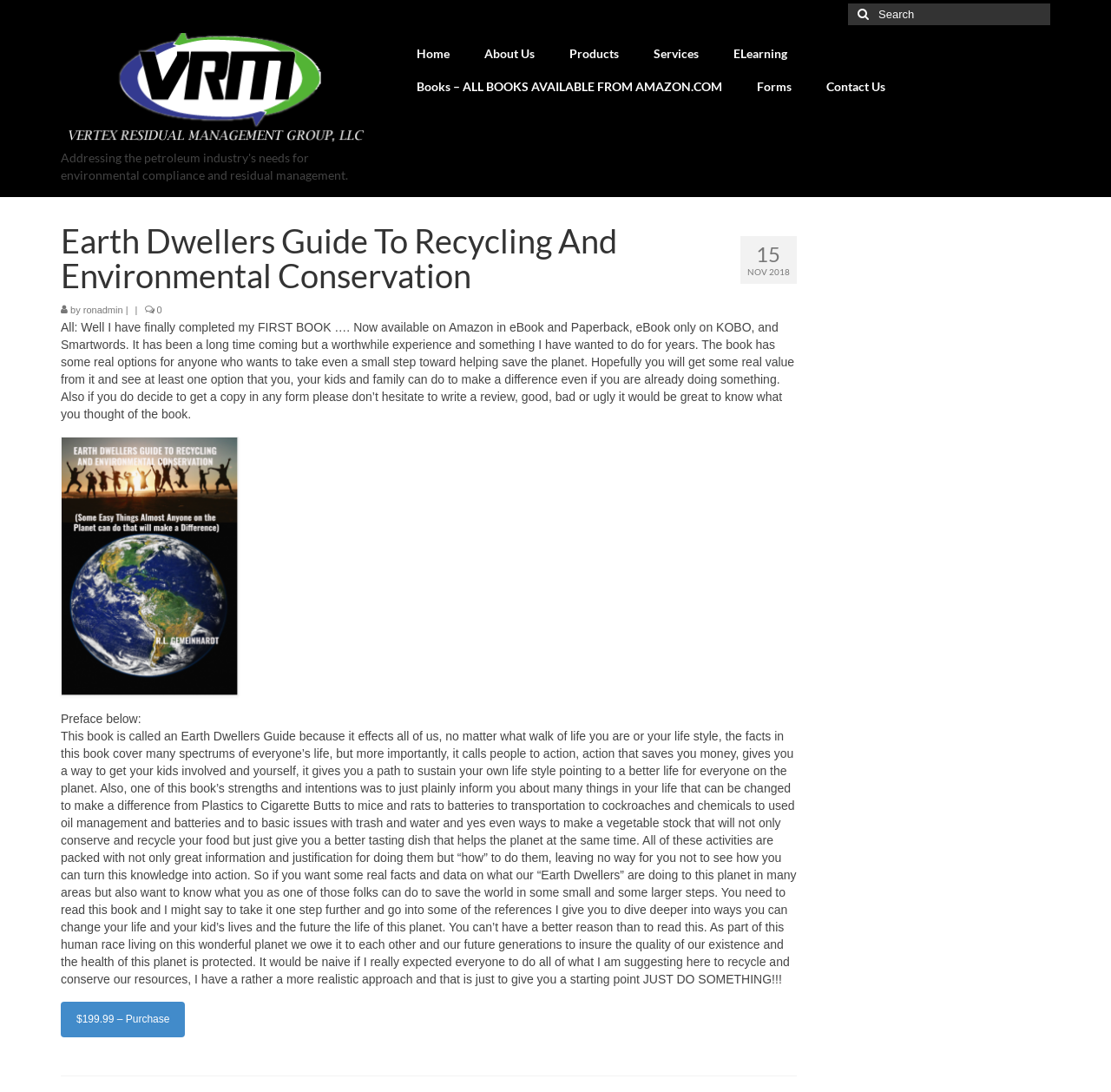Find the bounding box coordinates for the area you need to click to carry out the instruction: "Search for something". The coordinates should be four float numbers between 0 and 1, indicated as [left, top, right, bottom].

None